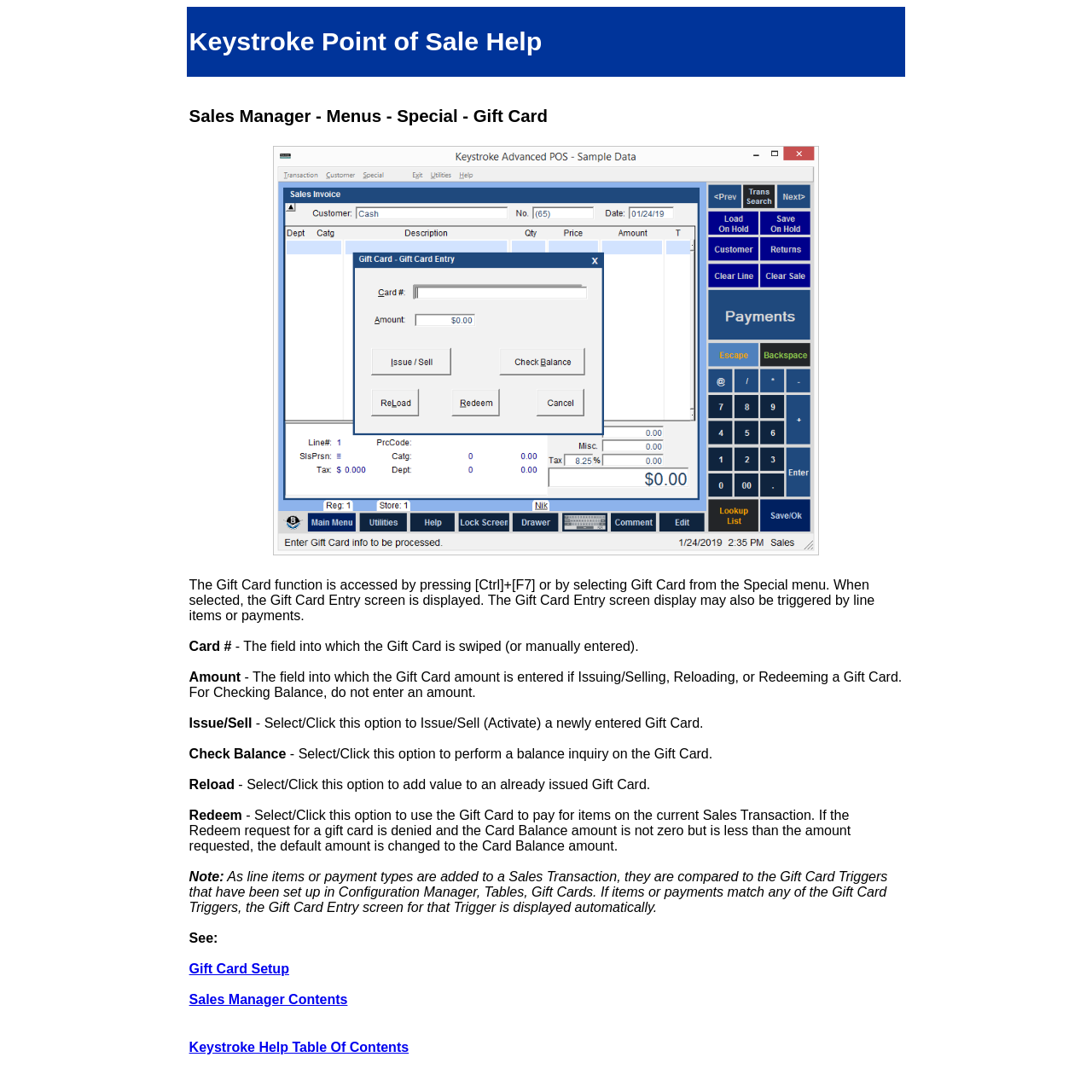What happens when a Redeem request is denied?
Please interpret the details in the image and answer the question thoroughly.

If the Redeem request for a gift card is denied and the Card Balance amount is not zero but is less than the amount requested, the default amount is changed to the Card Balance amount, as explained on the webpage.